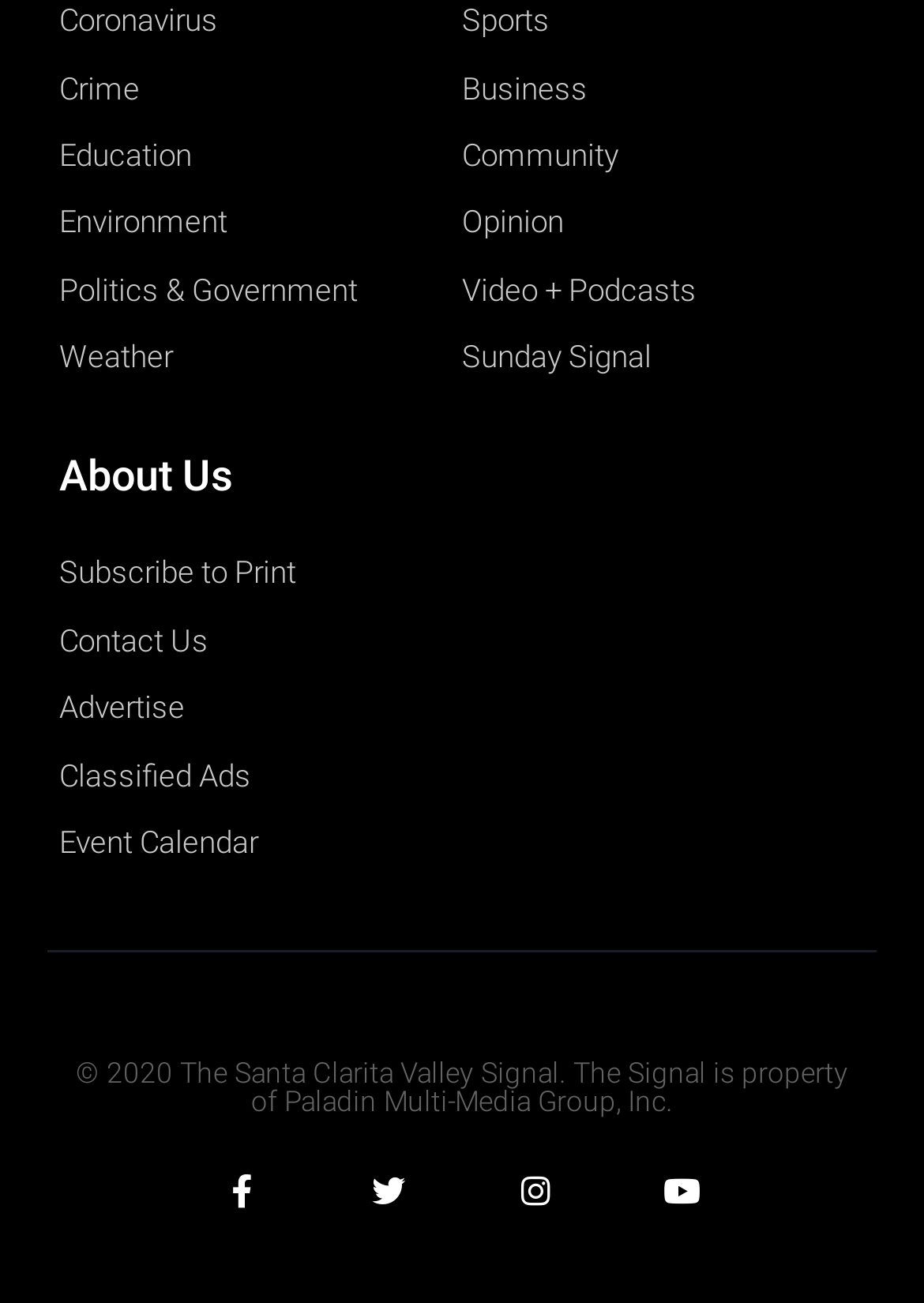Find and provide the bounding box coordinates for the UI element described here: "Sunday Signal". The coordinates should be given as four float numbers between 0 and 1: [left, top, right, bottom].

[0.5, 0.253, 0.936, 0.295]